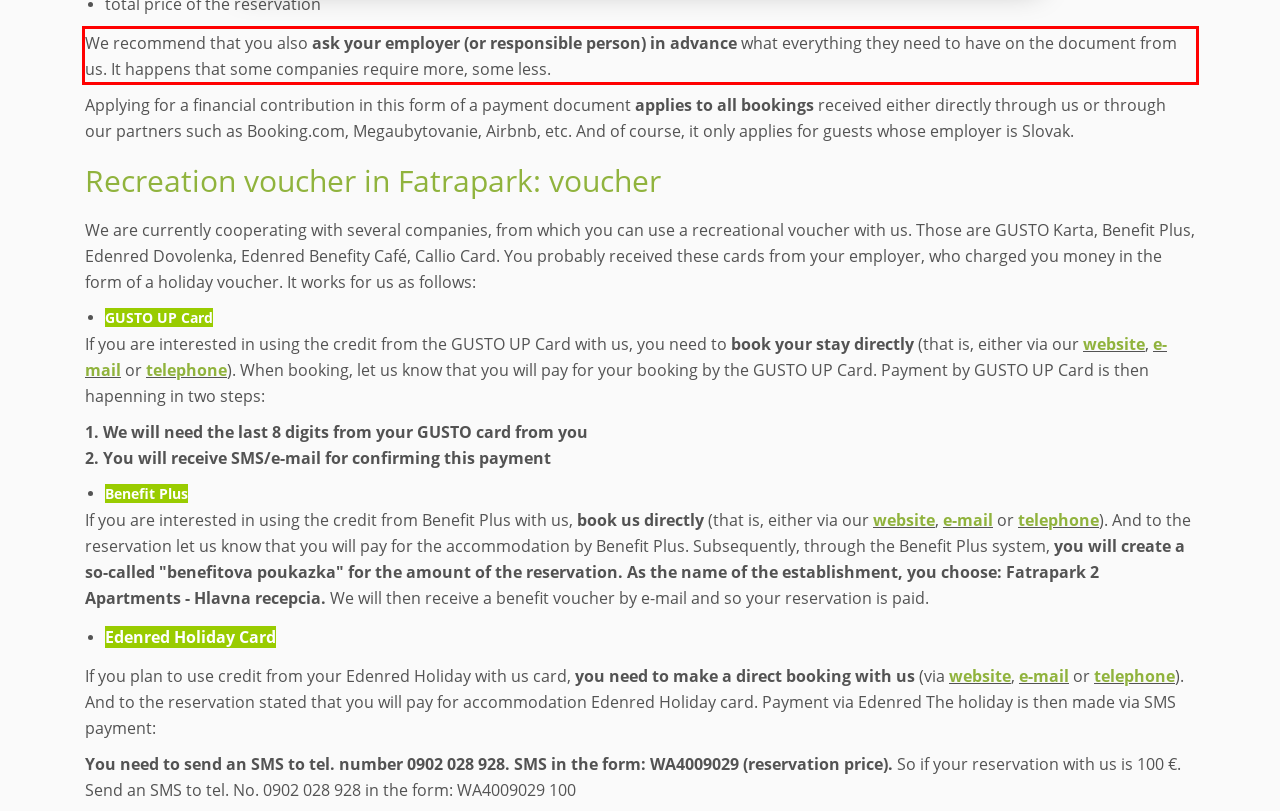Given a screenshot of a webpage with a red bounding box, extract the text content from the UI element inside the red bounding box.

We recommend that you also ask your employer (or responsible person) in advance what everything they need to have on the document from us. It happens that some companies require more, some less.